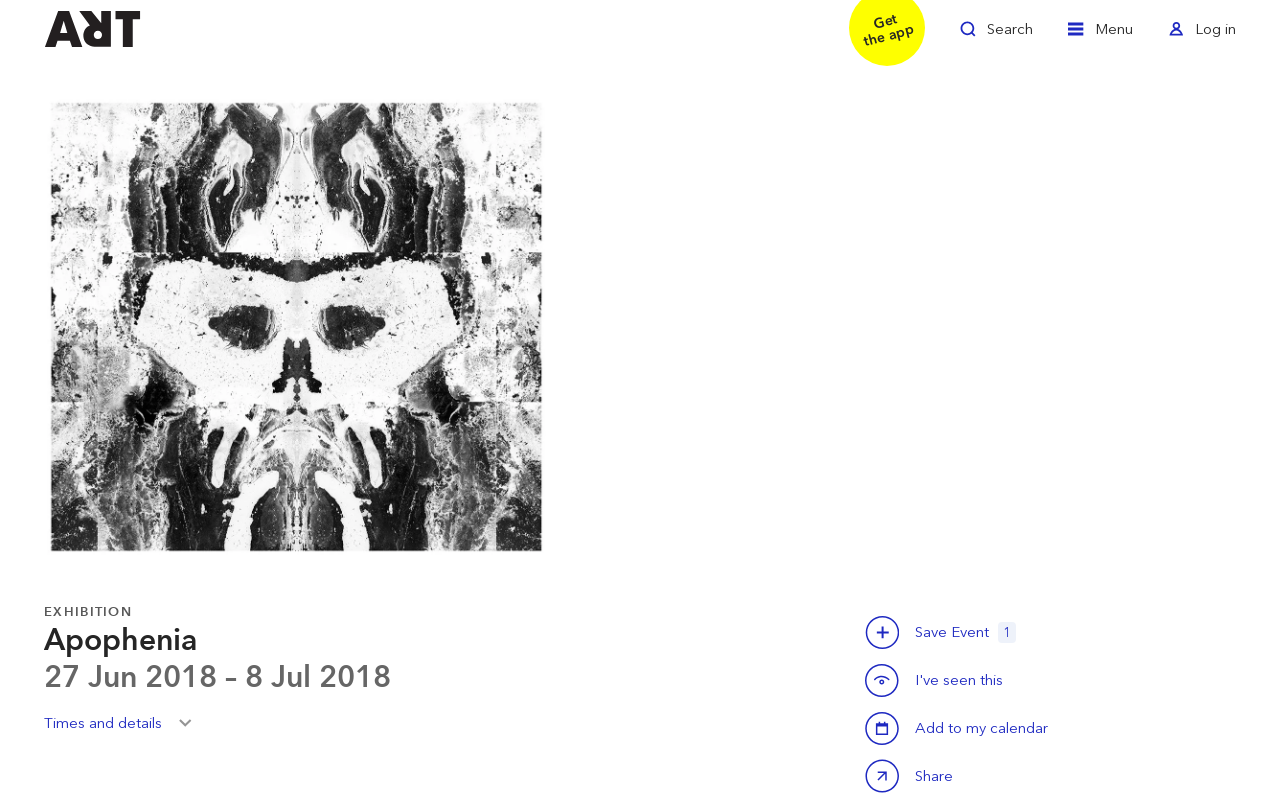What is the duration of the exhibition?
Can you provide an in-depth and detailed response to the question?

I found a heading element with the text '27 Jun 2018 – 8 Jul 2018', which indicates the duration of the exhibition.